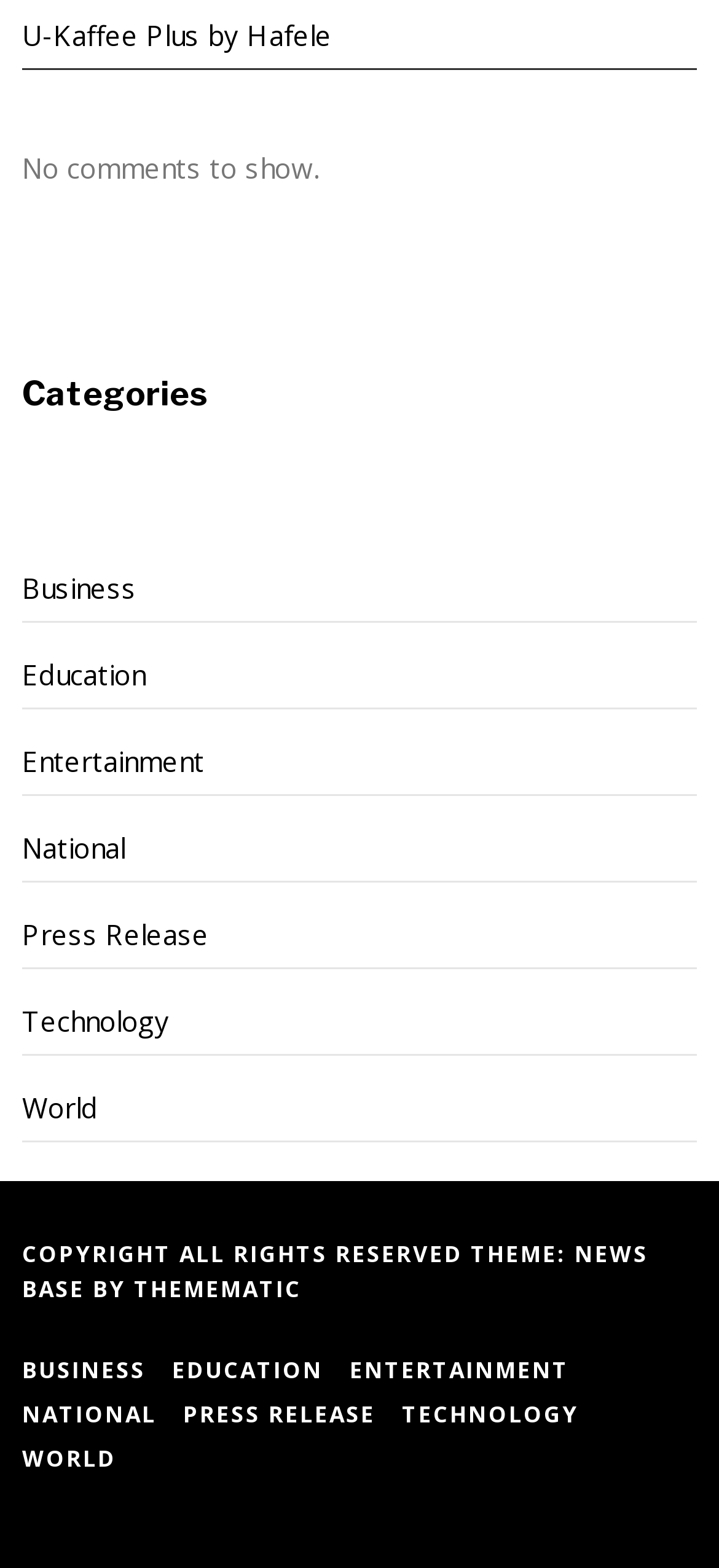Use a single word or phrase to answer the question:
What is the theme of the website?

NEWS BASE